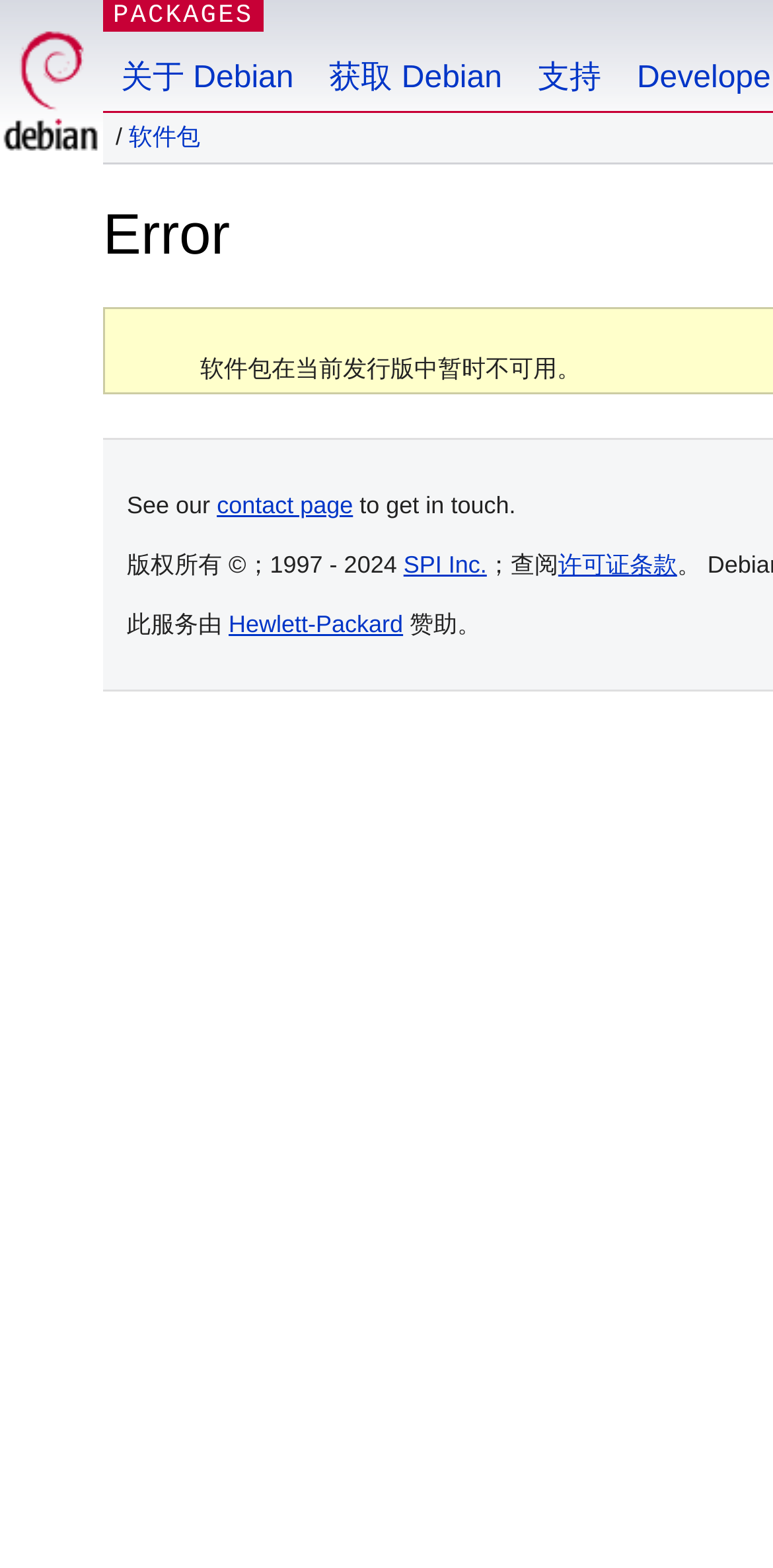What is the status of the software package?
Deliver a detailed and extensive answer to the question.

The status of the software package can be determined by reading the static text '软件包在当前发行版中暂时不可用。', which translates to 'The software package is temporarily unavailable in the current release'.